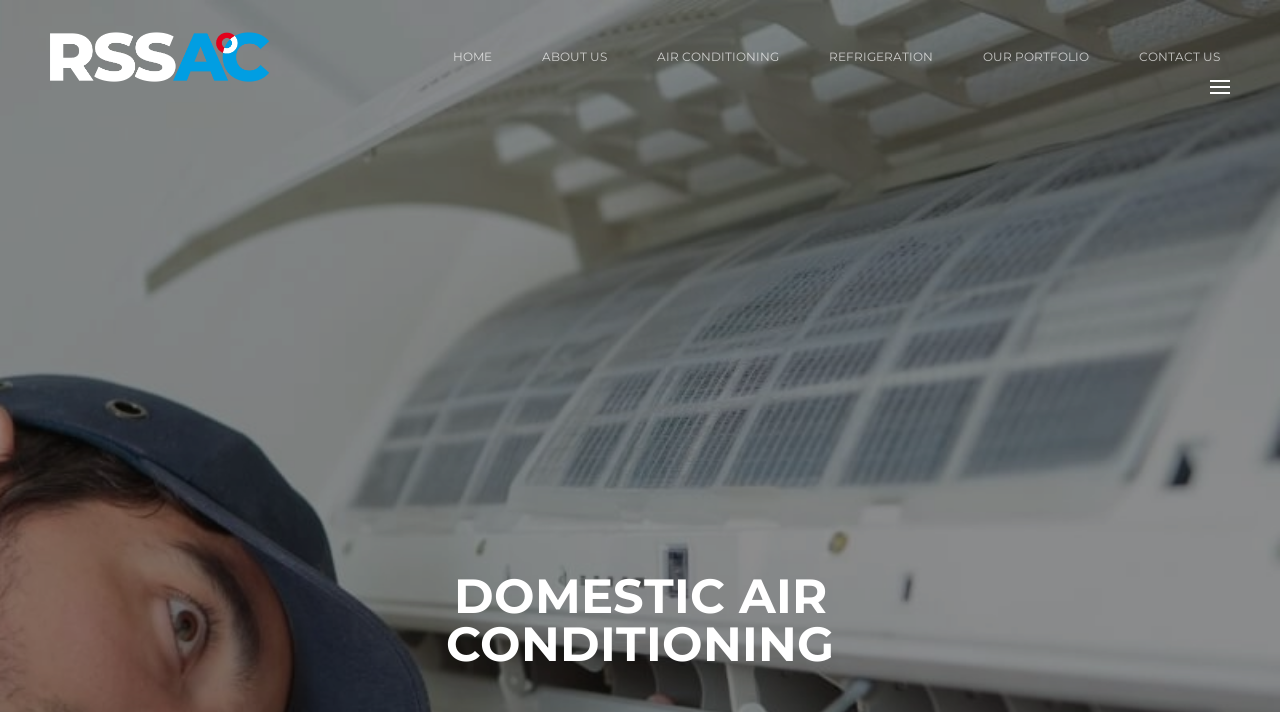What is the first menu item?
From the image, respond using a single word or phrase.

HOME